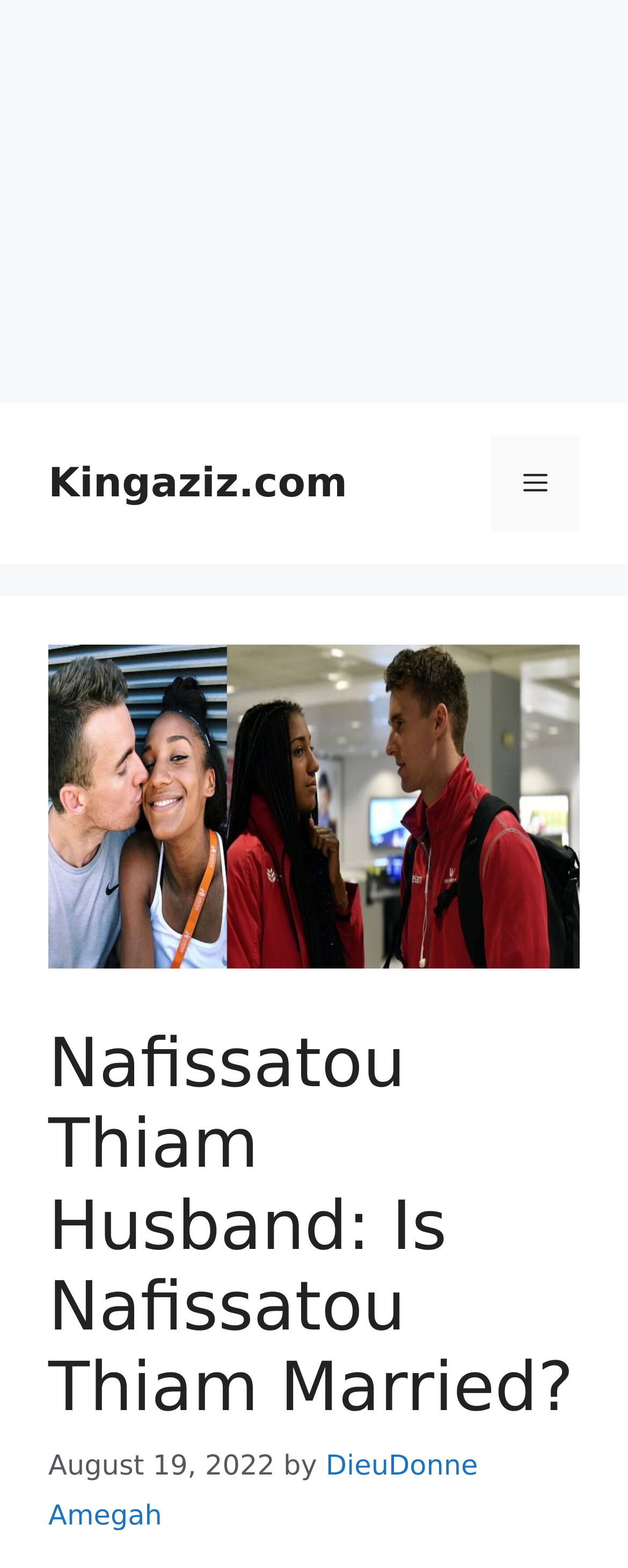Who wrote the article?
Refer to the image and give a detailed response to the question.

I determined the answer by looking at the link element at the bottom of the webpage, which contains the text 'DieuDonne Amegah'.